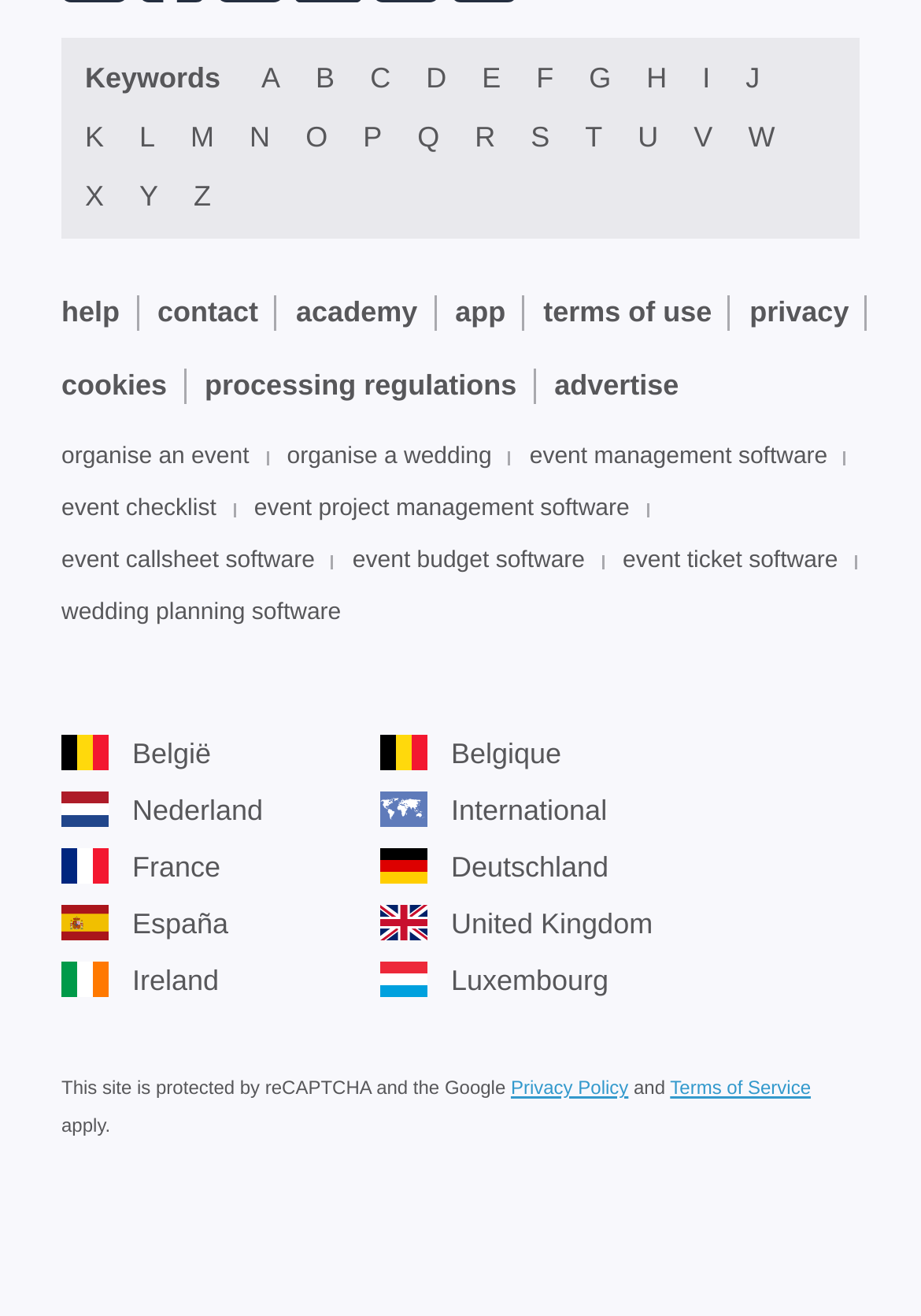Kindly determine the bounding box coordinates for the clickable area to achieve the given instruction: "Click on the 'België' link".

[0.067, 0.558, 0.229, 0.587]